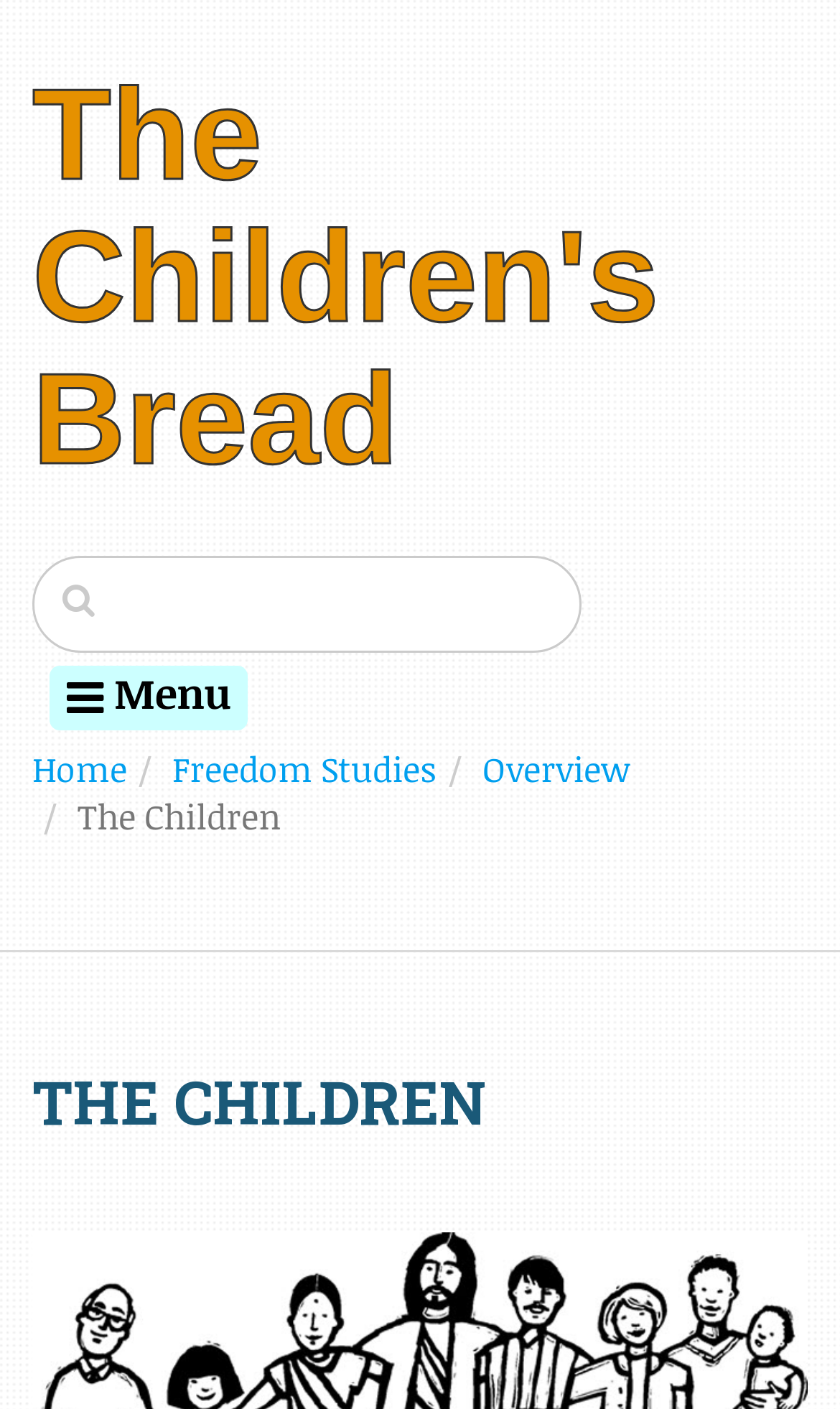What is the hierarchy of the webpage's navigation?
Please ensure your answer to the question is detailed and covers all necessary aspects.

The hierarchy of the webpage's navigation can be determined by examining the breadcrumb navigation, which shows the sequence of links from 'Home' to 'The Children'.